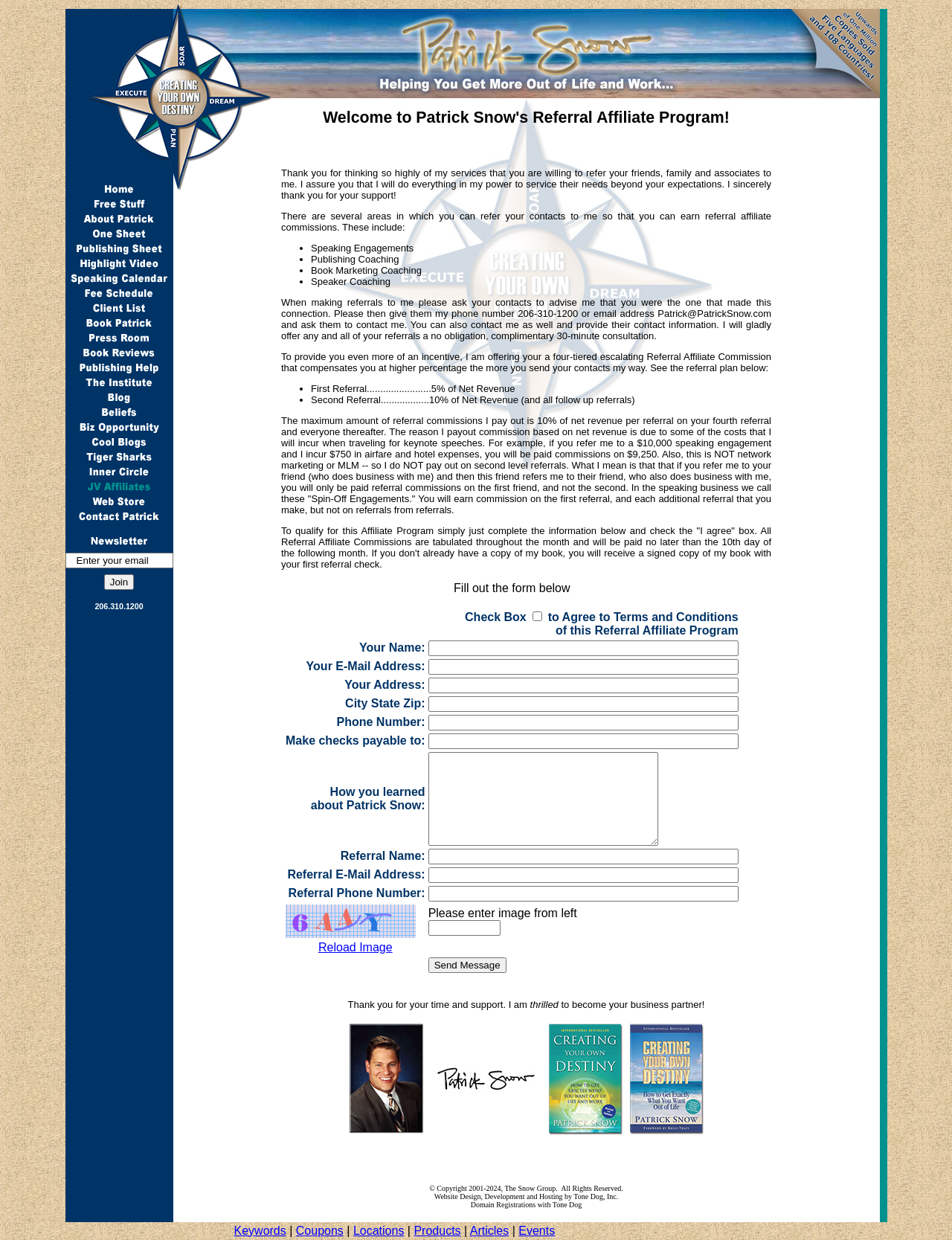Given the element description, predict the bounding box coordinates in the format (top-left x, top-left y, bottom-right x, bottom-right y). Make sure all values are between 0 and 1. Here is the element description: alt="Create Your Own Destiny"

[0.659, 0.907, 0.741, 0.917]